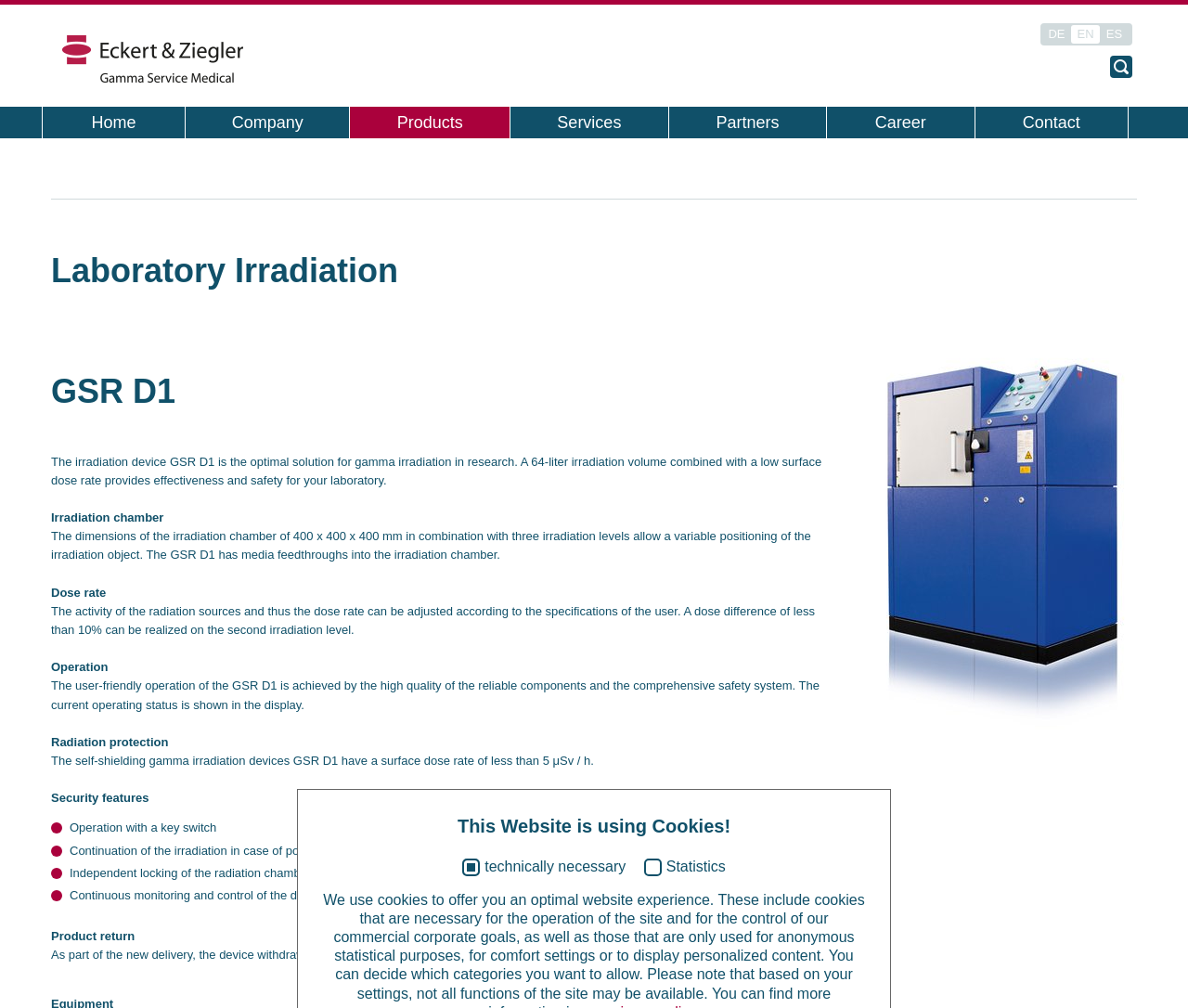What is the irradiation volume of the GSR D1 device?
Using the image, elaborate on the answer with as much detail as possible.

The irradiation volume of the GSR D1 device is obtained from the StaticText 'The irradiation device GSR D1 is the optimal solution for gamma irradiation in research. A 64-liter irradiation volume combined with a low surface dose rate provides effectiveness and safety for your laboratory.' which describes the device's specifications.